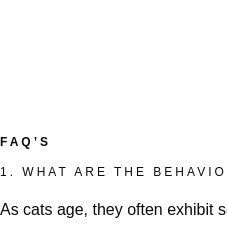Provide a brief response using a word or short phrase to this question:
What is the first question in the FAQ's section?

What are the behavioral changes in aging cats?